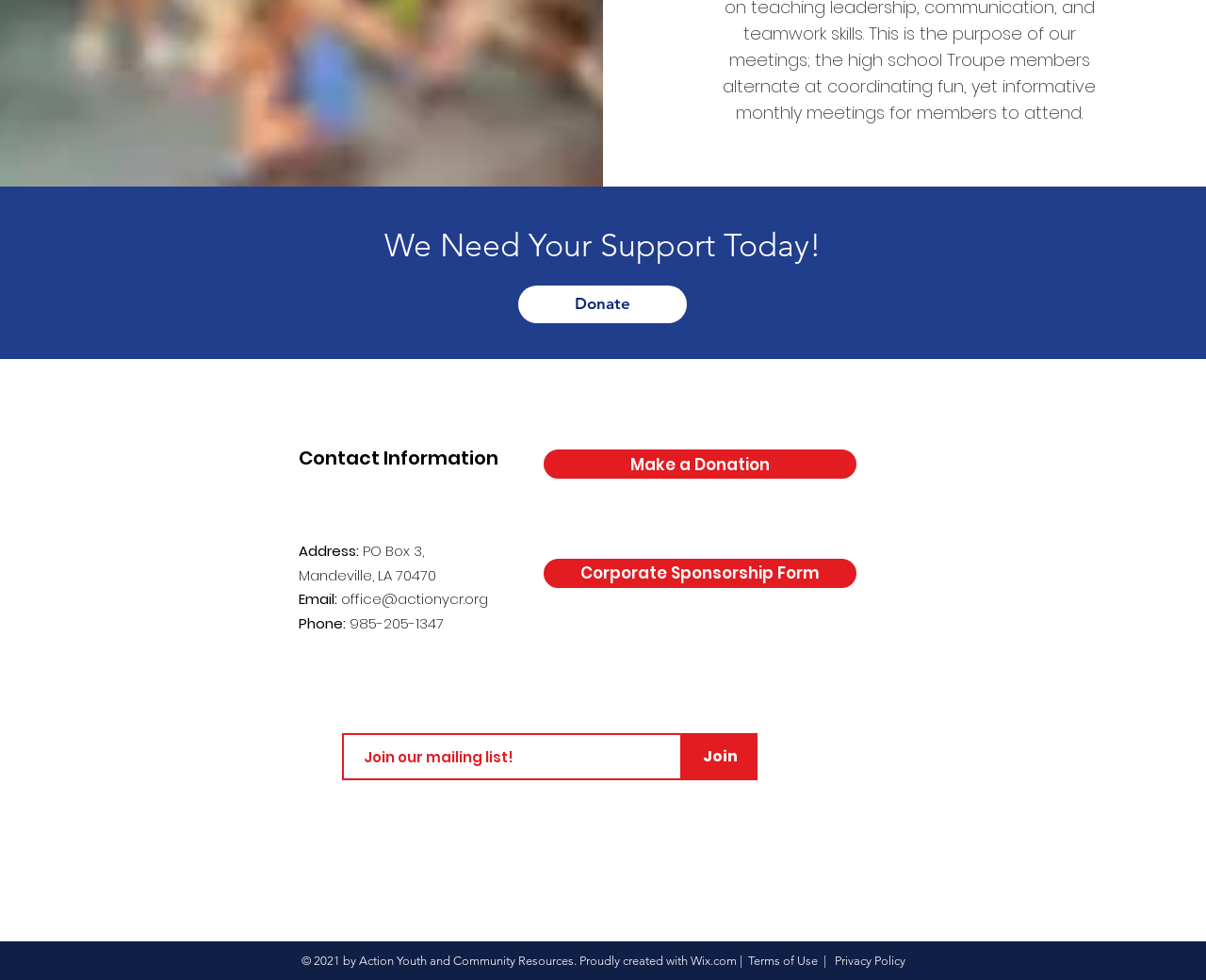Review the image closely and give a comprehensive answer to the question: How can I make a donation?

I found the 'Make a Donation' link under the 'Contact Information' section, which suggests that clicking on it will allow me to make a donation.